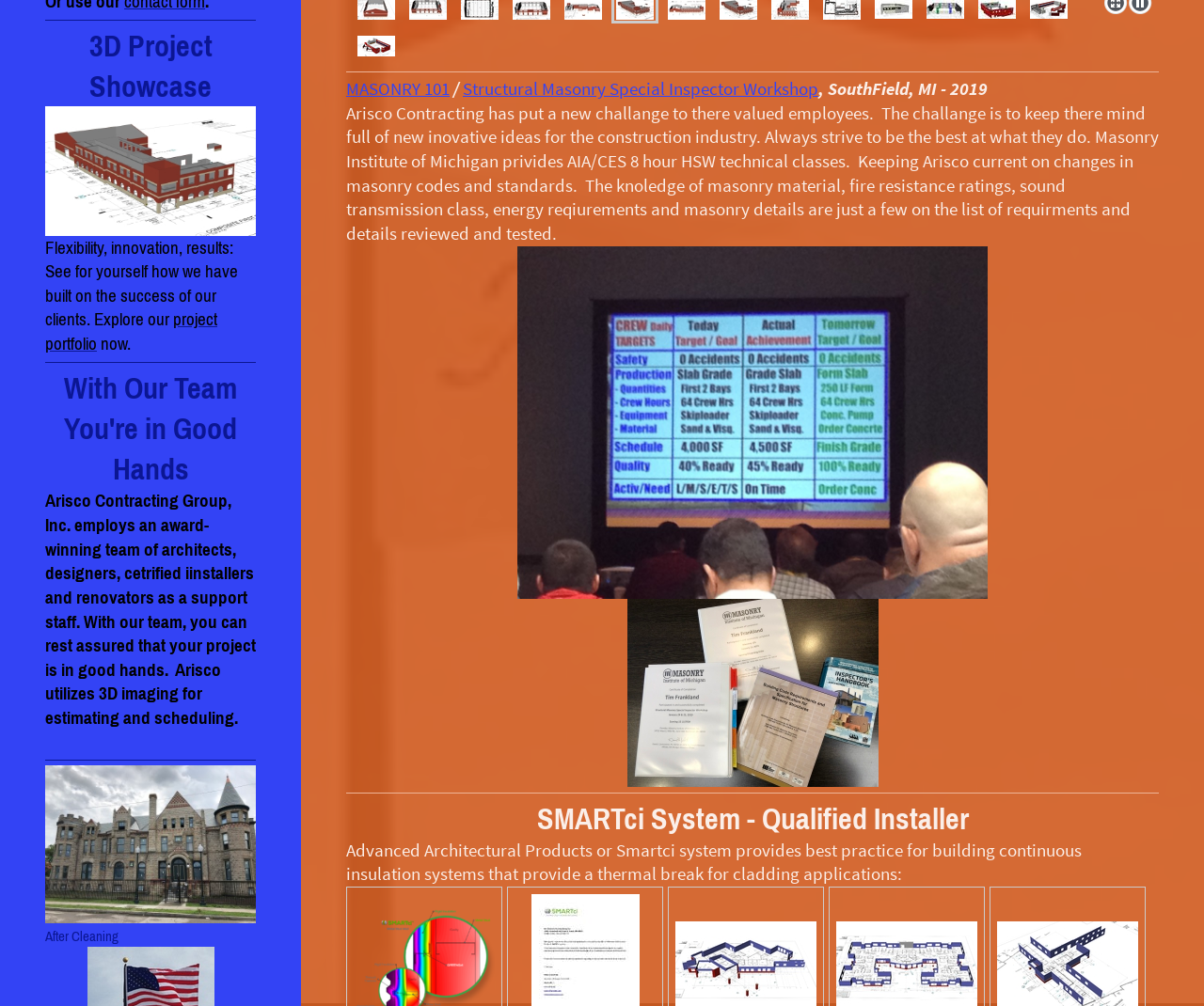Locate the UI element that matches the description Structural Masonry Special Inspector Workshop in the webpage screenshot. Return the bounding box coordinates in the format (top-left x, top-left y, bottom-right x, bottom-right y), with values ranging from 0 to 1.

[0.384, 0.077, 0.68, 0.099]